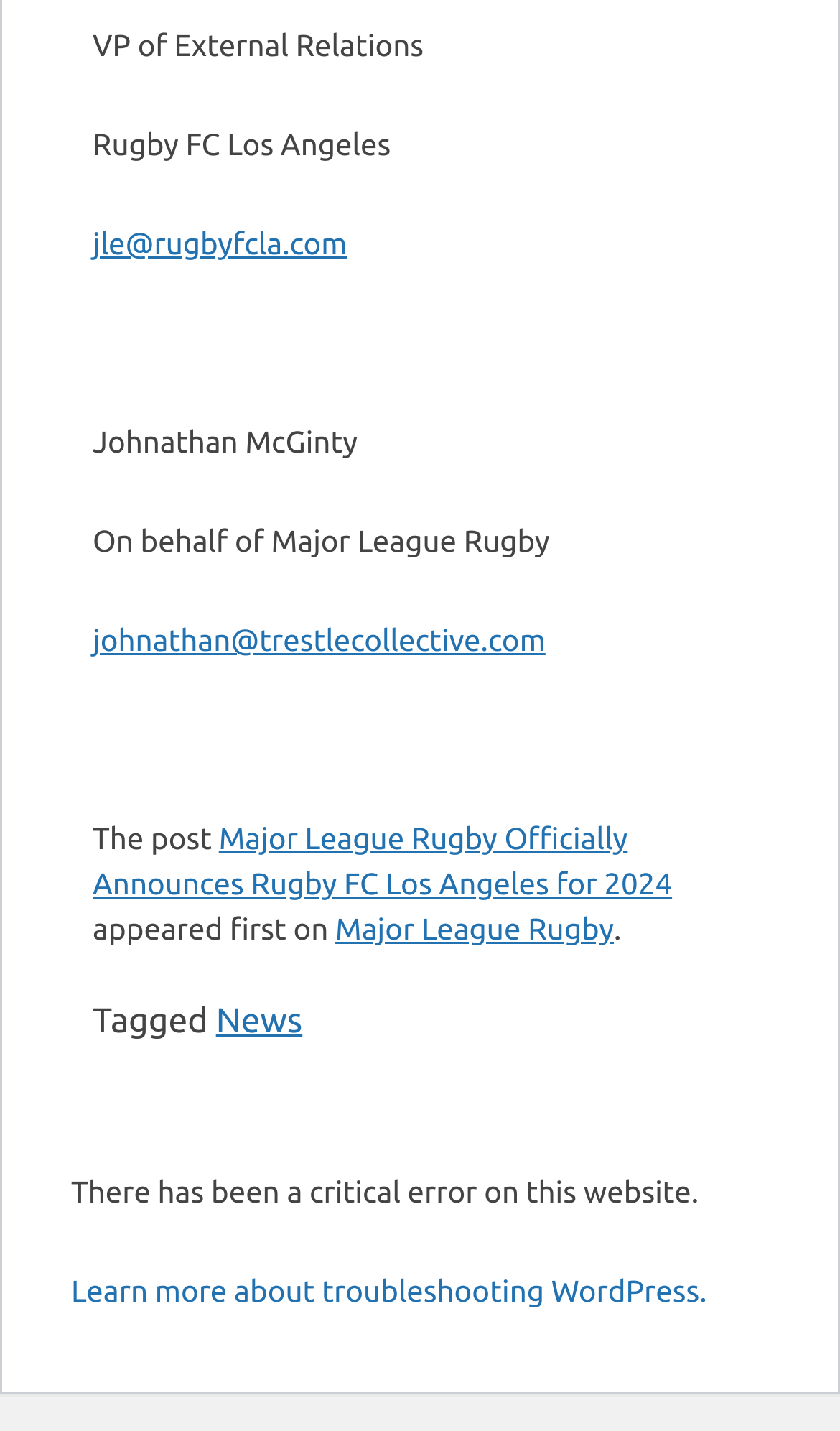What is the name of the VP of External Relations?
Answer the question with a detailed explanation, including all necessary information.

I found the answer by looking at the StaticText element with the content 'VP of External Relations' and then finding the corresponding name 'Johnathan McGinty' in the nearby elements.